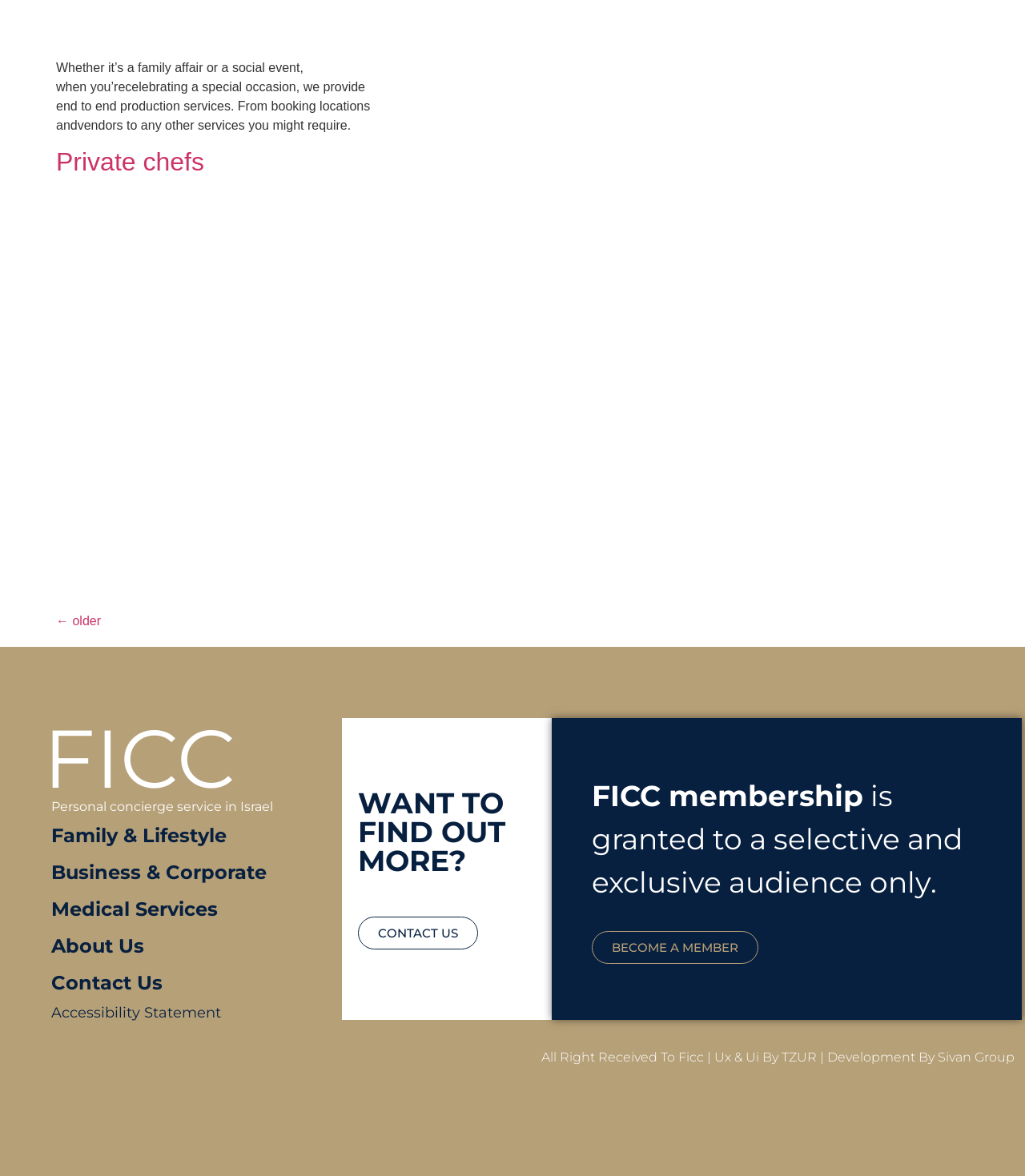What is the name of the company?
Refer to the screenshot and answer in one word or phrase.

FICC